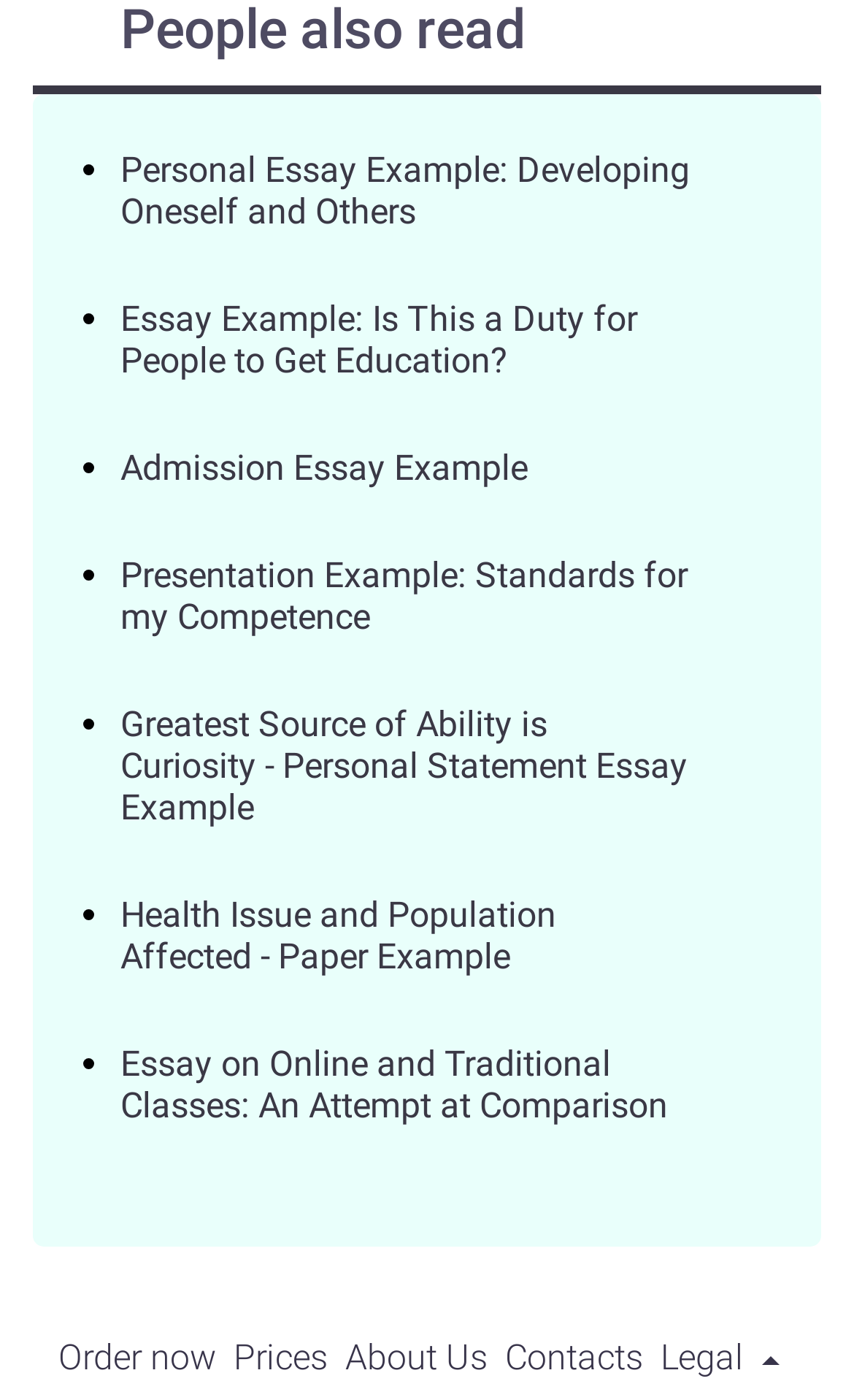Specify the bounding box coordinates of the element's region that should be clicked to achieve the following instruction: "View Complaint letter about manager behavior". The bounding box coordinates consist of four float numbers between 0 and 1, in the format [left, top, right, bottom].

None